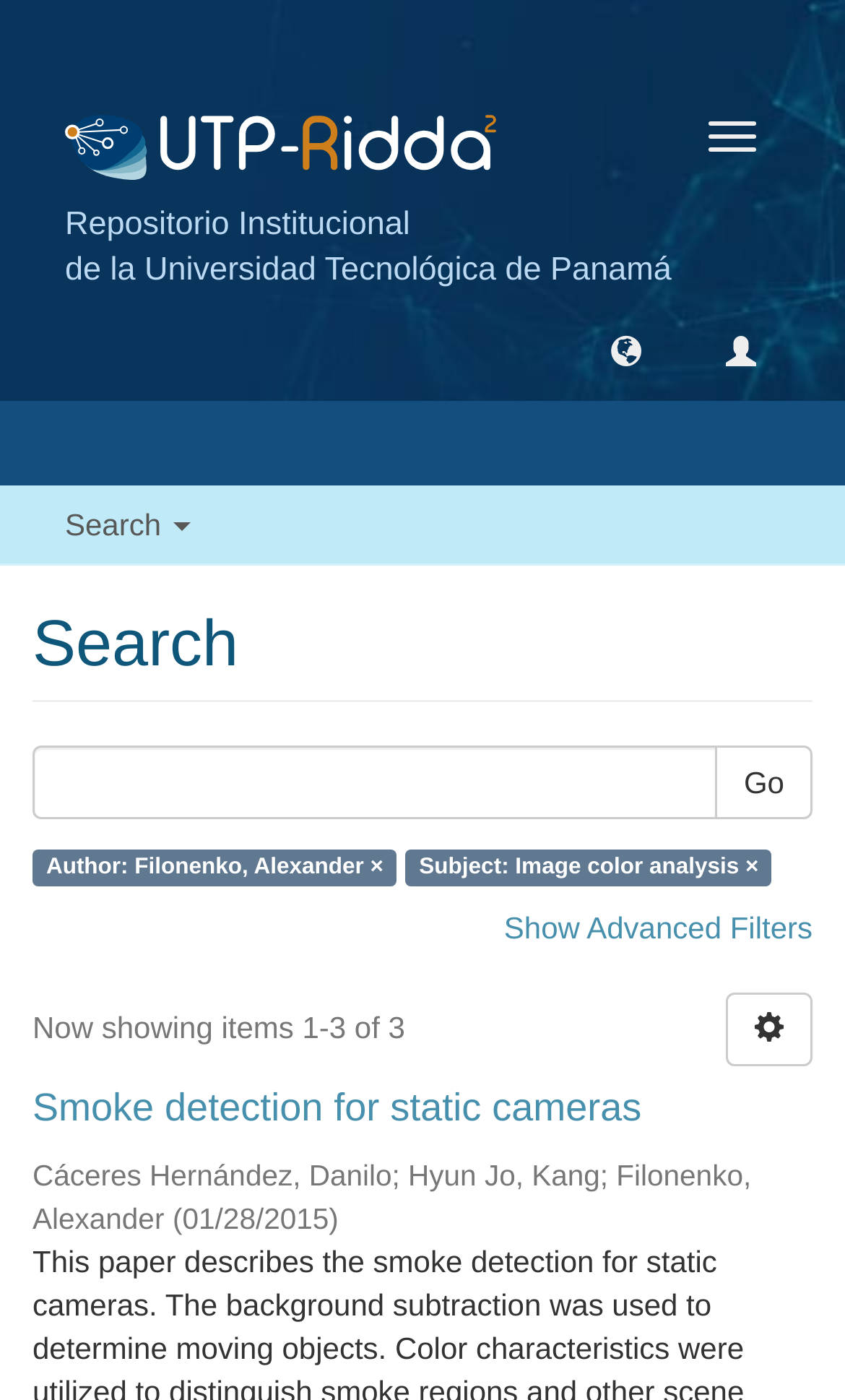Provide a thorough description of the webpage you see.

This webpage appears to be a search results page for a digital repository of the Universidad Tecnológica de Panamá. At the top, there is a navigation toggle button and a university logo, which is an image. Below the logo, there are two lines of text: "Repositorio Institucional" and "de la Universidad Tecnológica de Panamá". 

On the right side of the top section, there are two buttons. The search bar is located below, with a "Search" heading and a text box where users can input their queries. There is also a "Go" button next to the text box. 

Below the search bar, there are three filters displayed: "Author: Filonenko, Alexander", "Subject: Image color analysis", and a "Show Advanced Filters" link. 

The main content of the page displays three search results, each with a title, author, and date. The titles are "Smoke detection for static cameras", and the authors include Cáceres Hernández, Danilo, Hyun Jo, Kang, and Filonenko, Alexander. The dates are displayed in parentheses next to the authors. 

At the bottom of the page, there is a message indicating that the page is showing items 1-3 of 3, and a button to navigate to the next page.